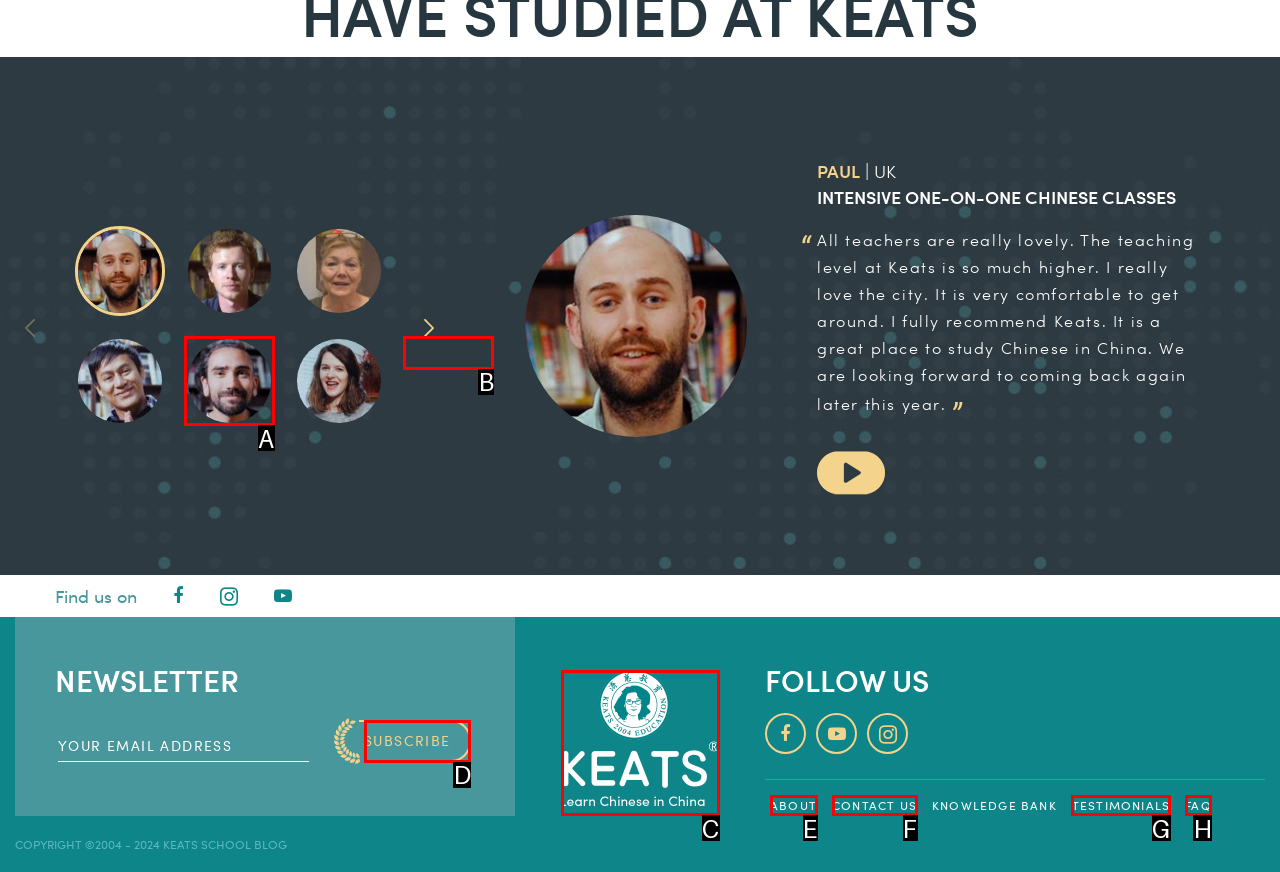Identify the HTML element that corresponds to the description: About Provide the letter of the matching option directly from the choices.

E